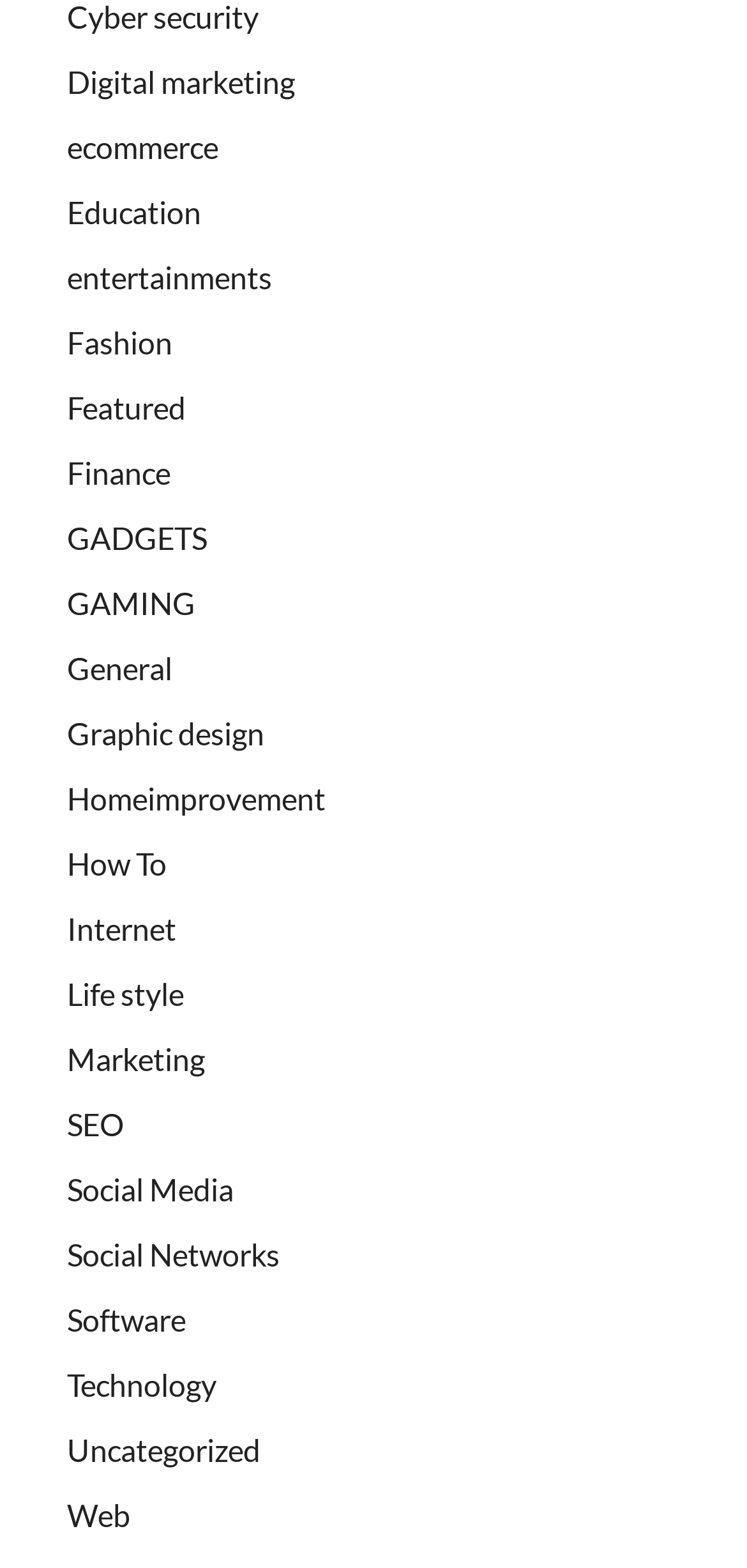What category is located above 'Finance'?
Kindly give a detailed and elaborate answer to the question.

By comparing the y1 and y2 coordinates of the links, I found that the category 'Featured' is located above 'Finance' on the webpage.